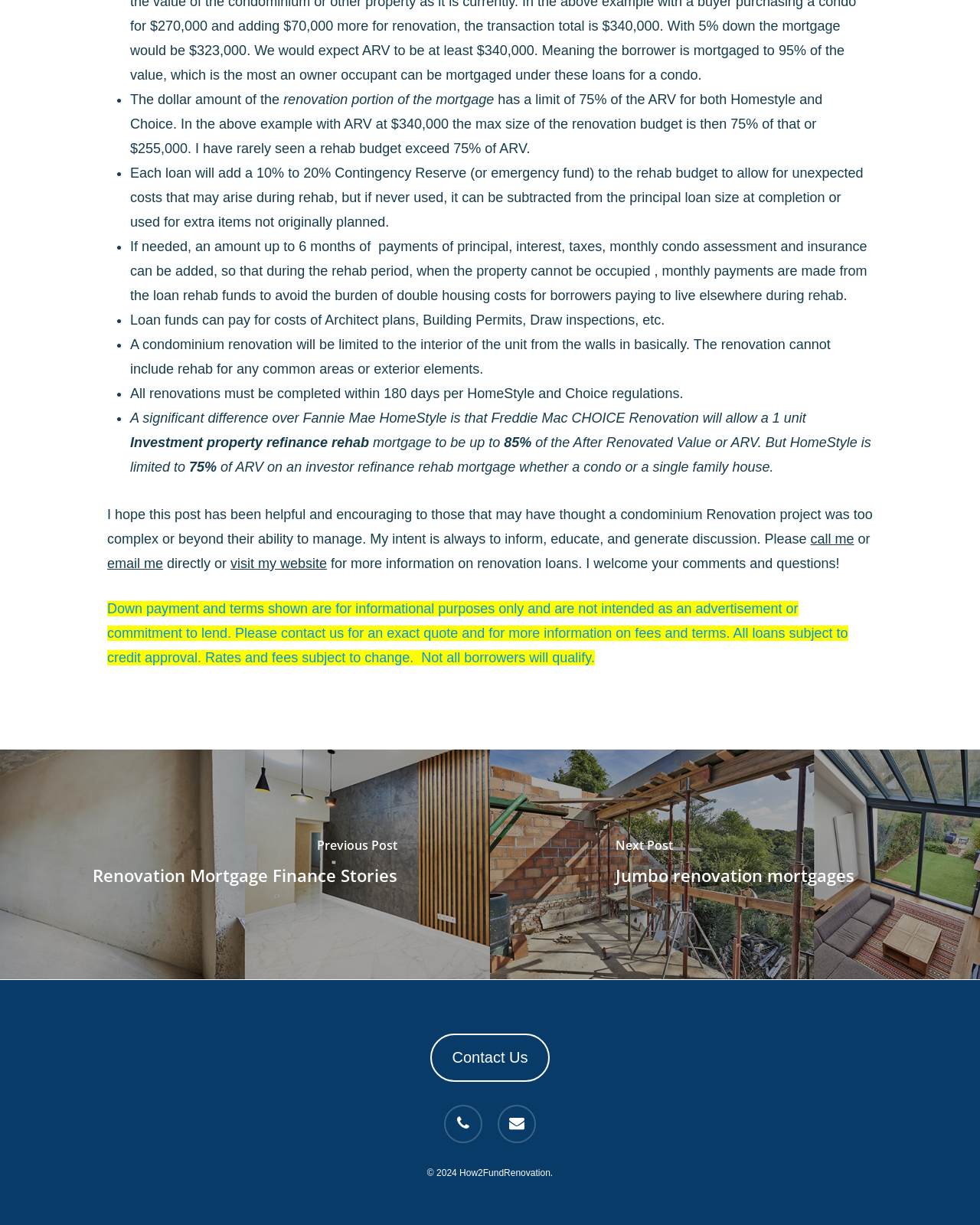Locate the bounding box coordinates of the area to click to fulfill this instruction: "Go to the HOME page". The bounding box should be presented as four float numbers between 0 and 1, in the order [left, top, right, bottom].

None